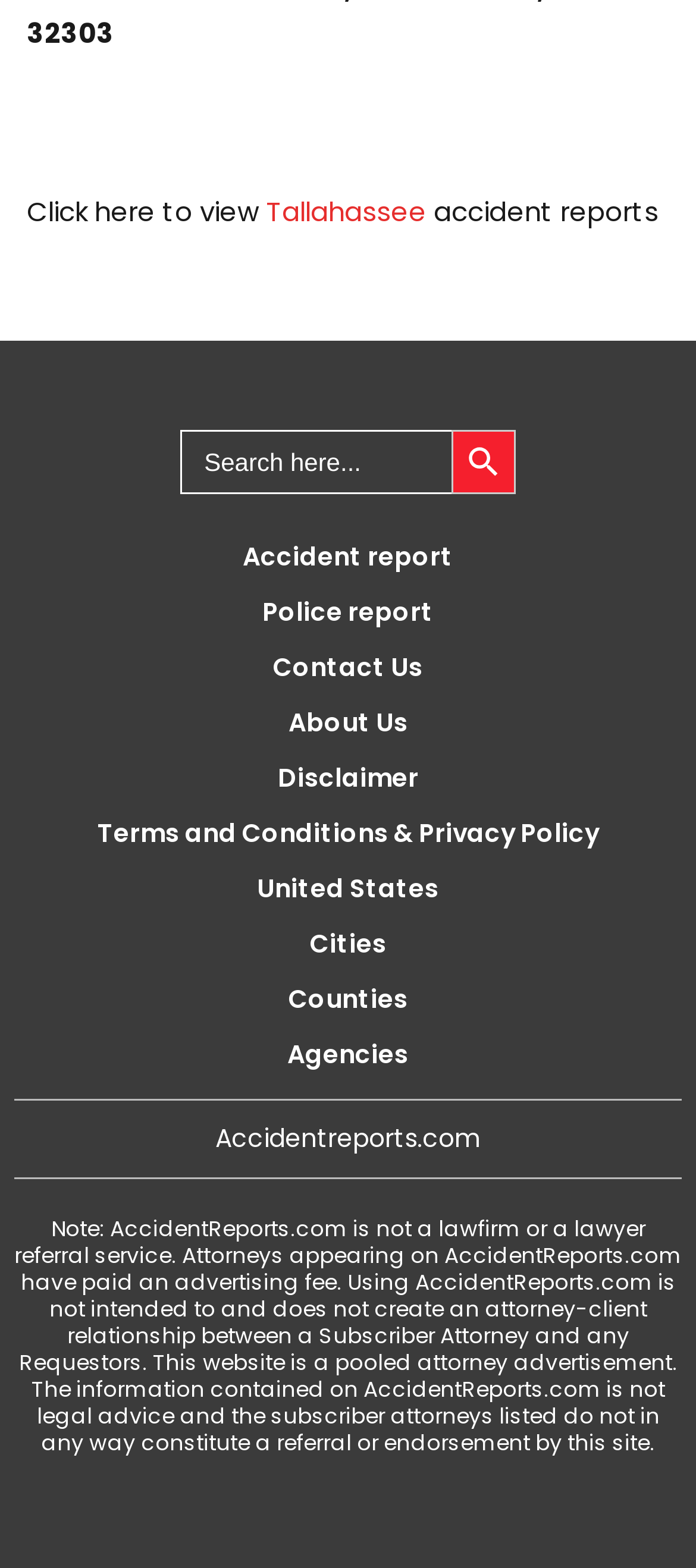What is the purpose of the search box?
Answer the question with as much detail as you can, using the image as a reference.

The search box is accompanied by a static text element that says 'Search for:', and it is located near the top of the page. Based on the context, it is likely that the search box is intended for users to search for accident reports.